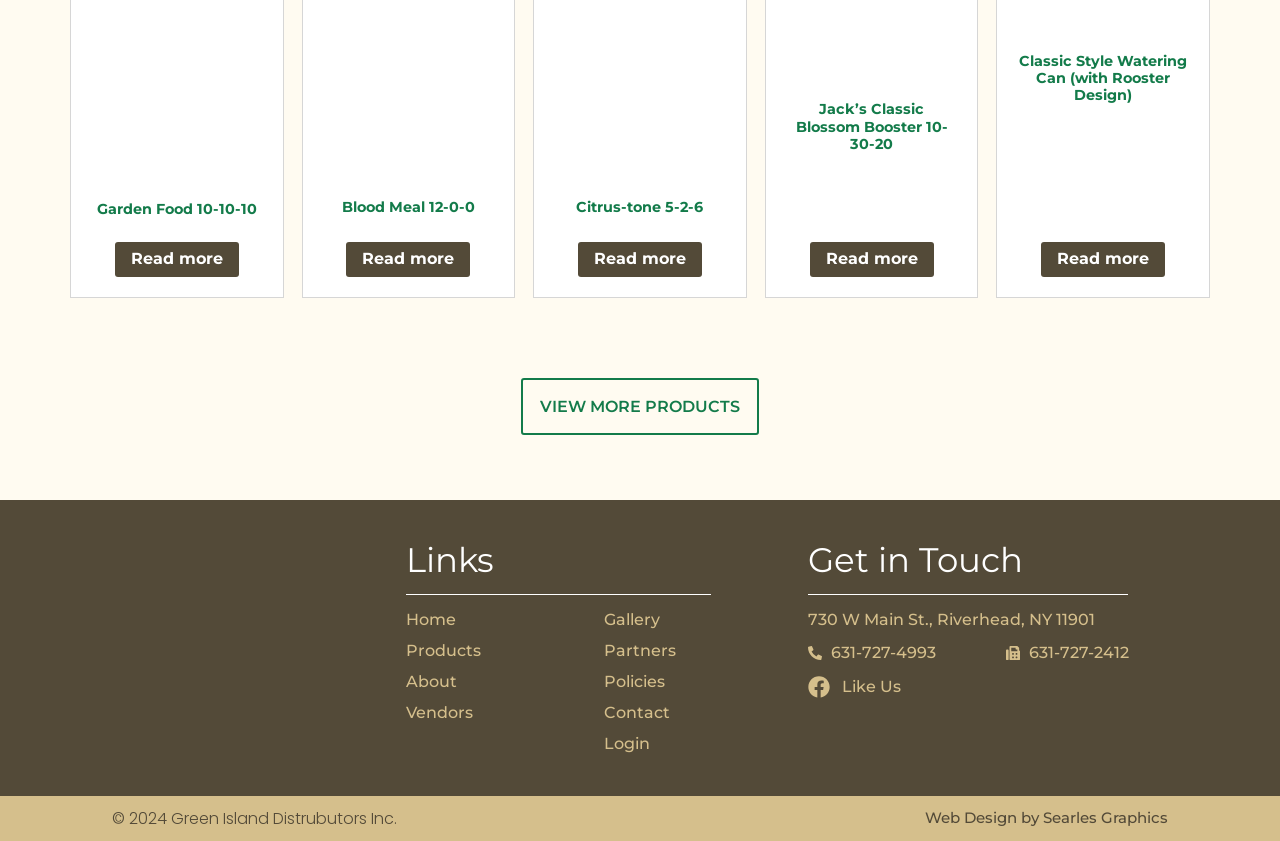What is the company name in the copyright notice?
Using the image, respond with a single word or phrase.

Green Island Distrubutors Inc.